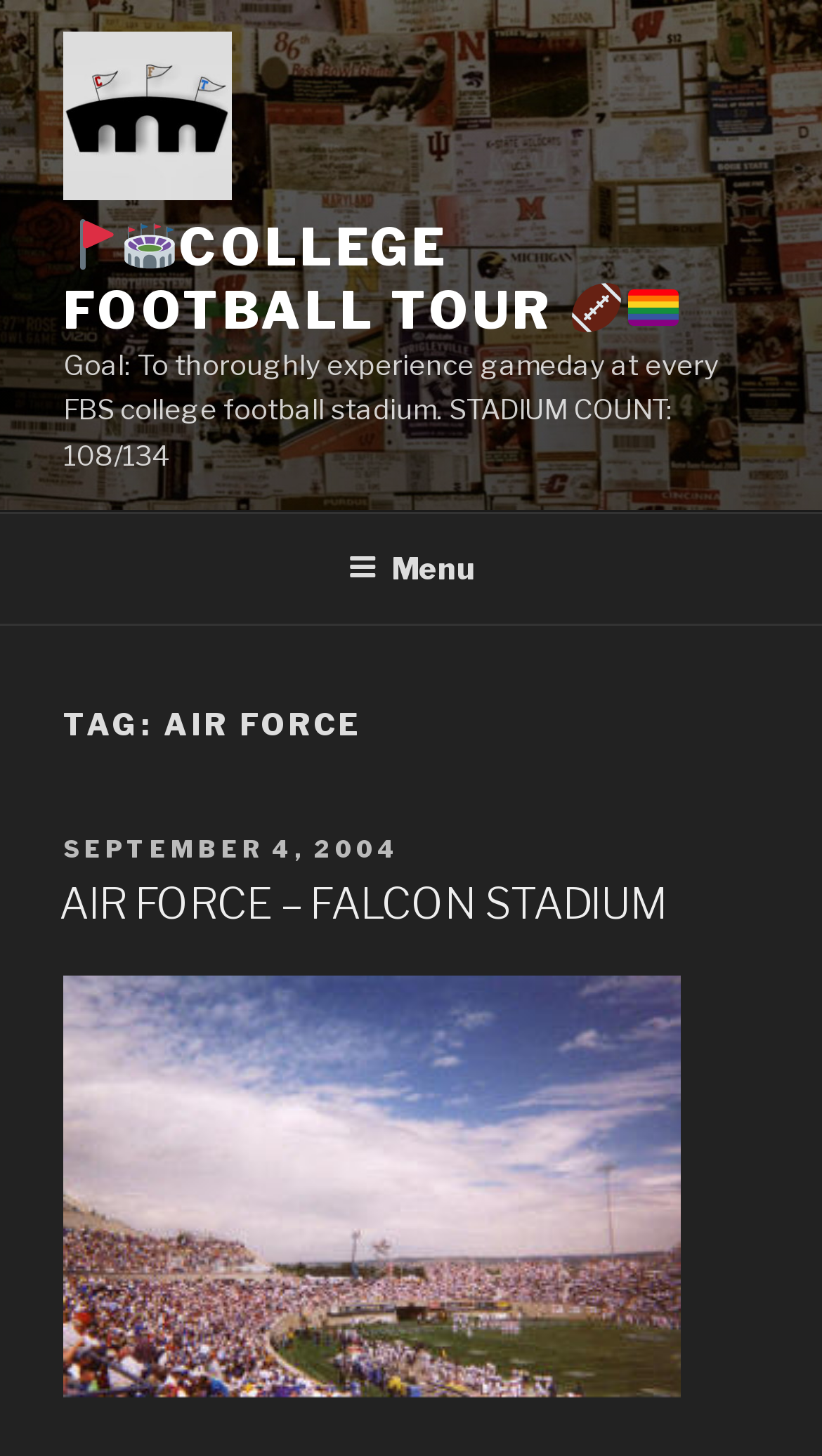Identify the main heading from the webpage and provide its text content.

TAG: AIR FORCE